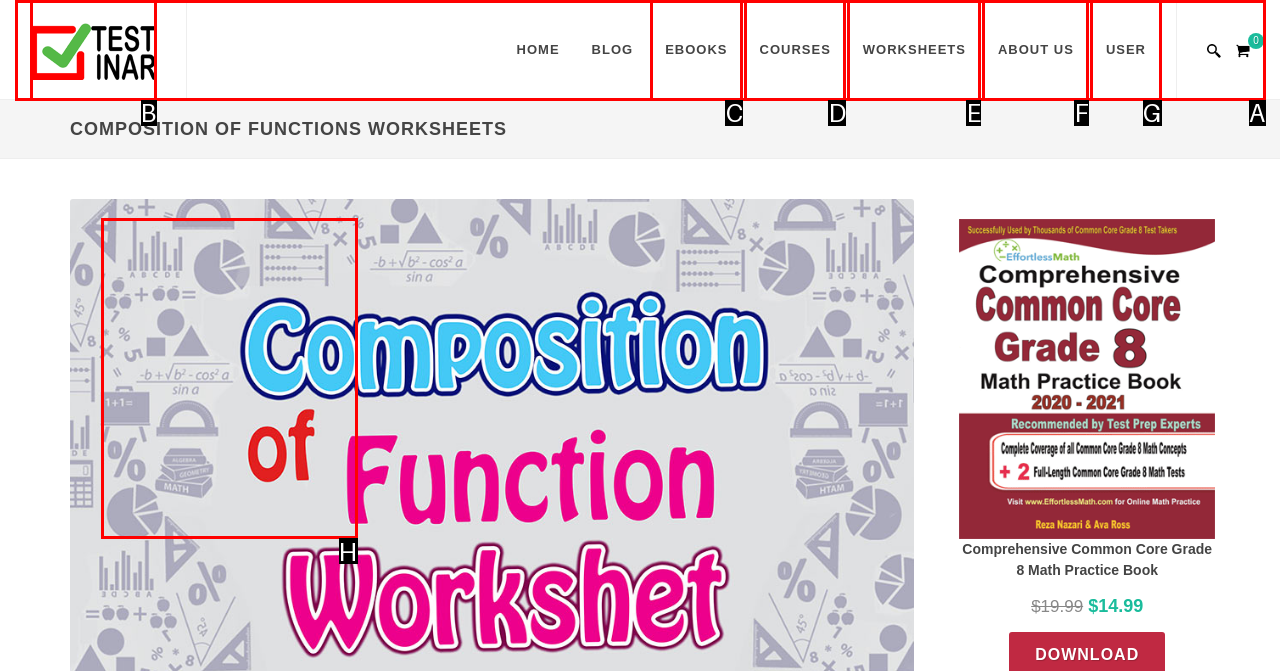Identify the letter of the option to click in order to View the 'TASC Mathematics Formulas' image. Answer with the letter directly.

H